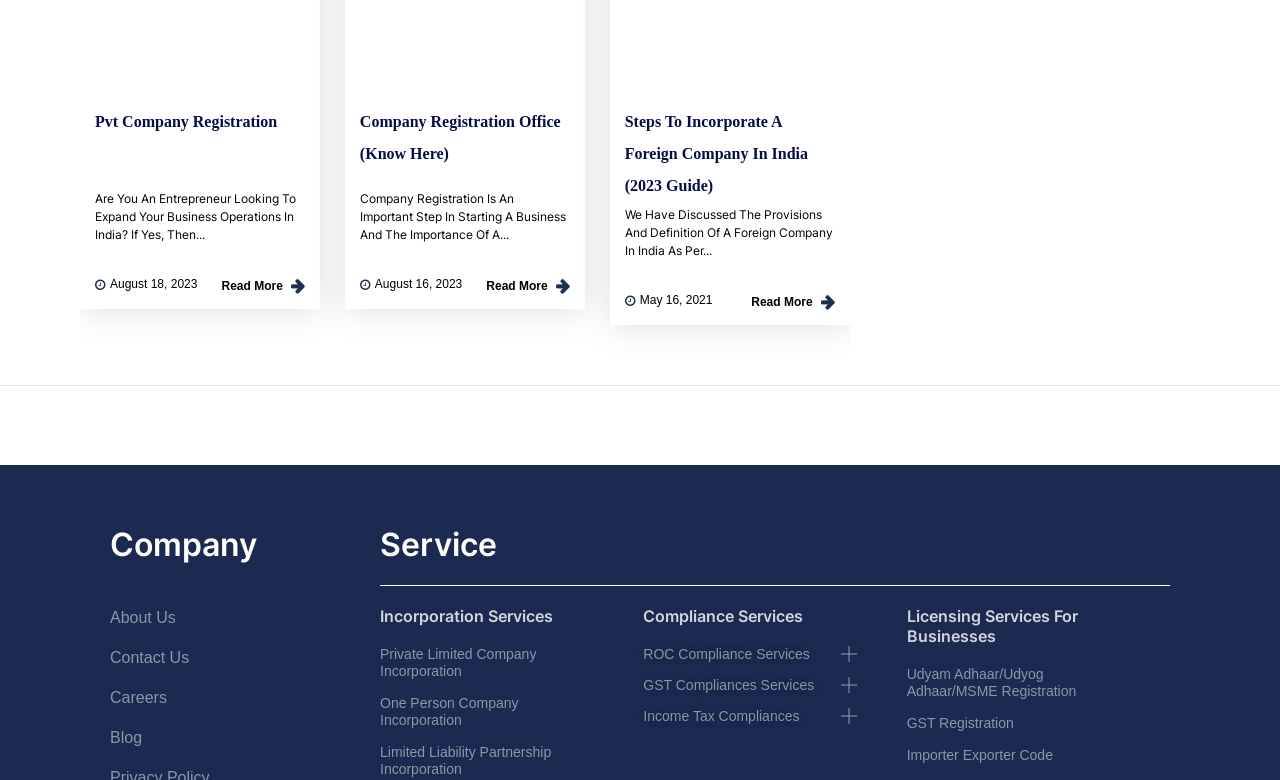Find the bounding box coordinates for the element that must be clicked to complete the instruction: "Get Incorporation Services". The coordinates should be four float numbers between 0 and 1, indicated as [left, top, right, bottom].

[0.297, 0.777, 0.432, 0.803]